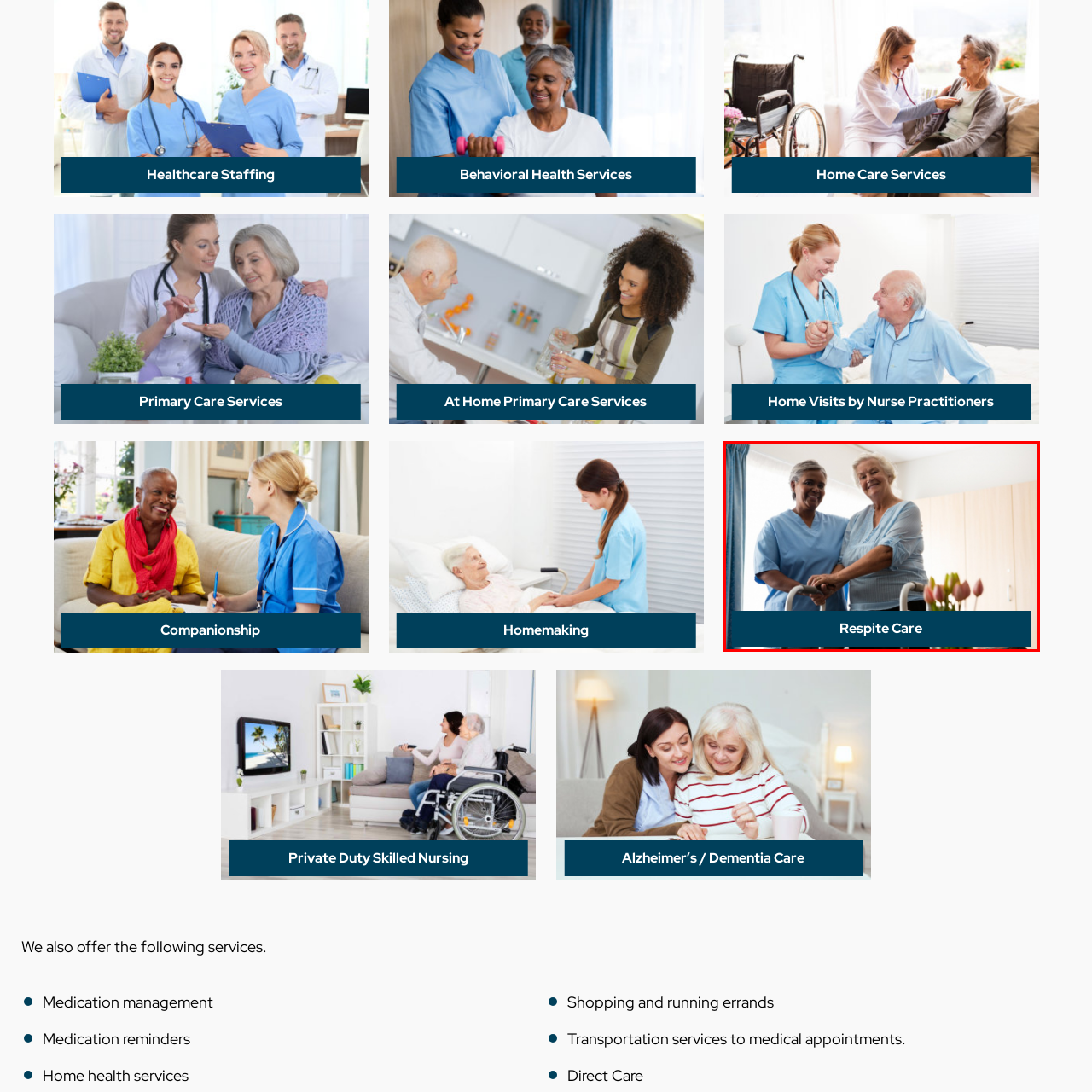What type of flowers are in the room?
Observe the image within the red bounding box and give a detailed and thorough answer to the question.

The room is adorned with fresh tulips, which adds to the cozy and inviting atmosphere, and reflects a sense of care and attention to the living environment.